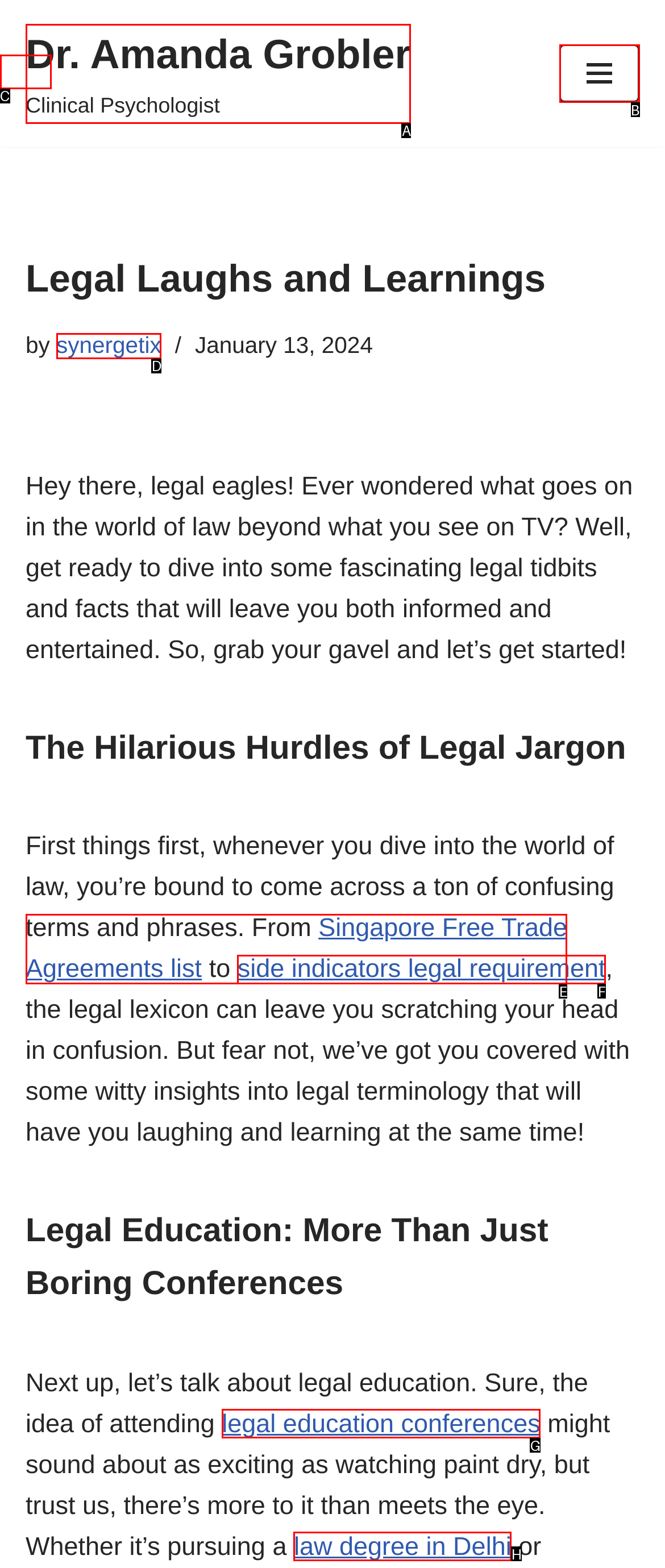Determine which option matches the element description: synergetix
Reply with the letter of the appropriate option from the options provided.

D